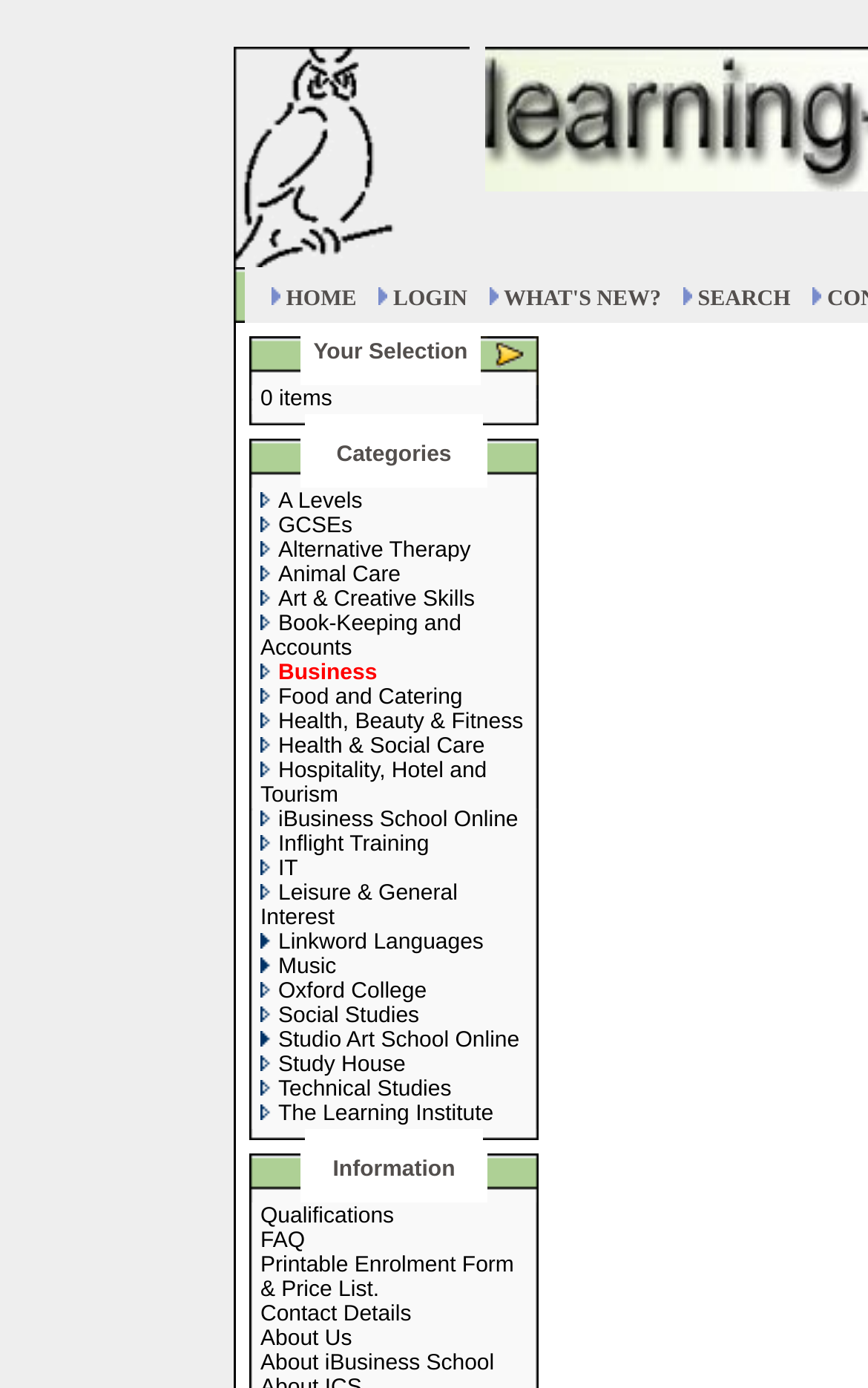Indicate the bounding box coordinates of the clickable region to achieve the following instruction: "click LOGIN."

[0.453, 0.206, 0.539, 0.224]